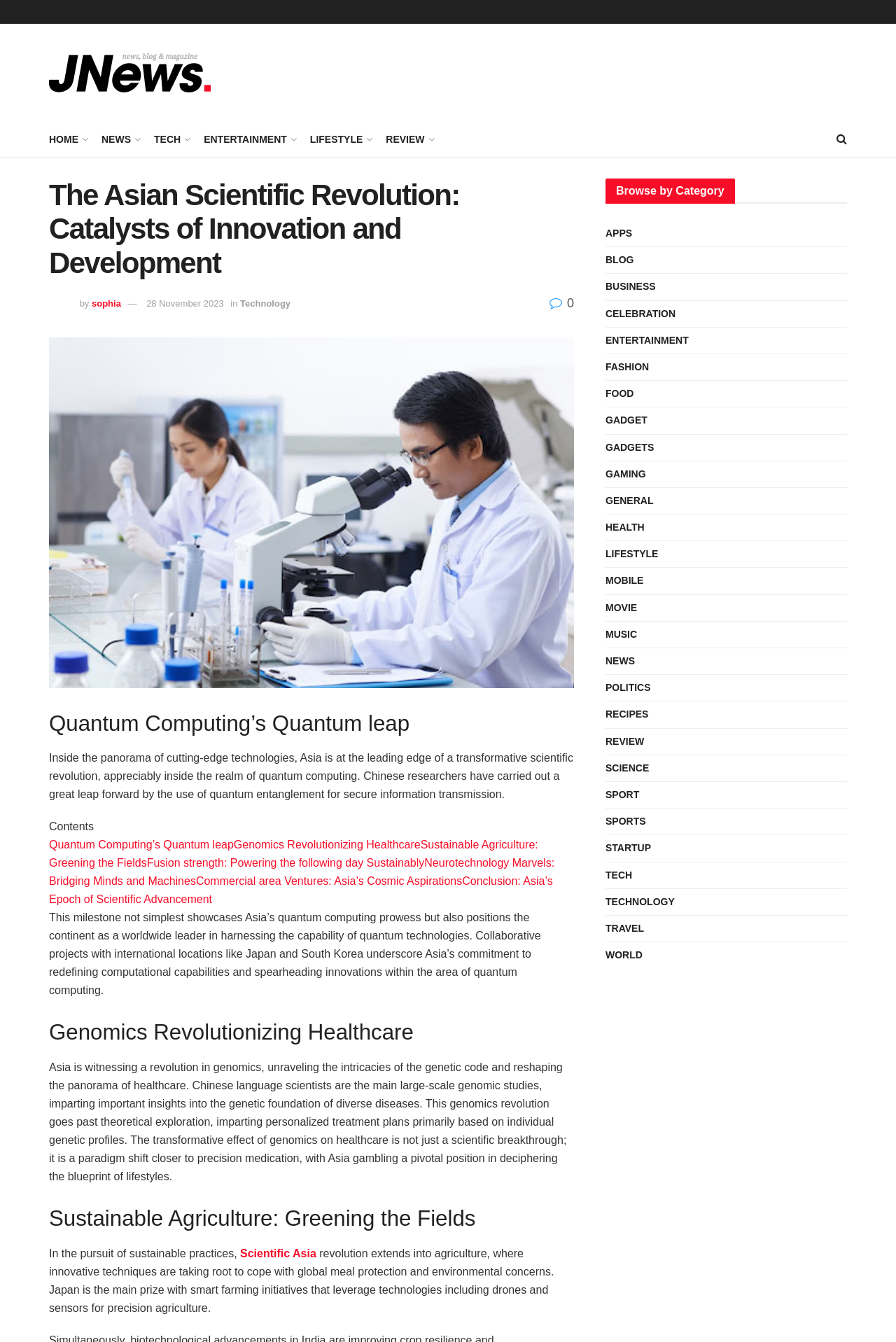Specify the bounding box coordinates of the area that needs to be clicked to achieve the following instruction: "Click on the 'HOME' link".

[0.055, 0.097, 0.096, 0.111]